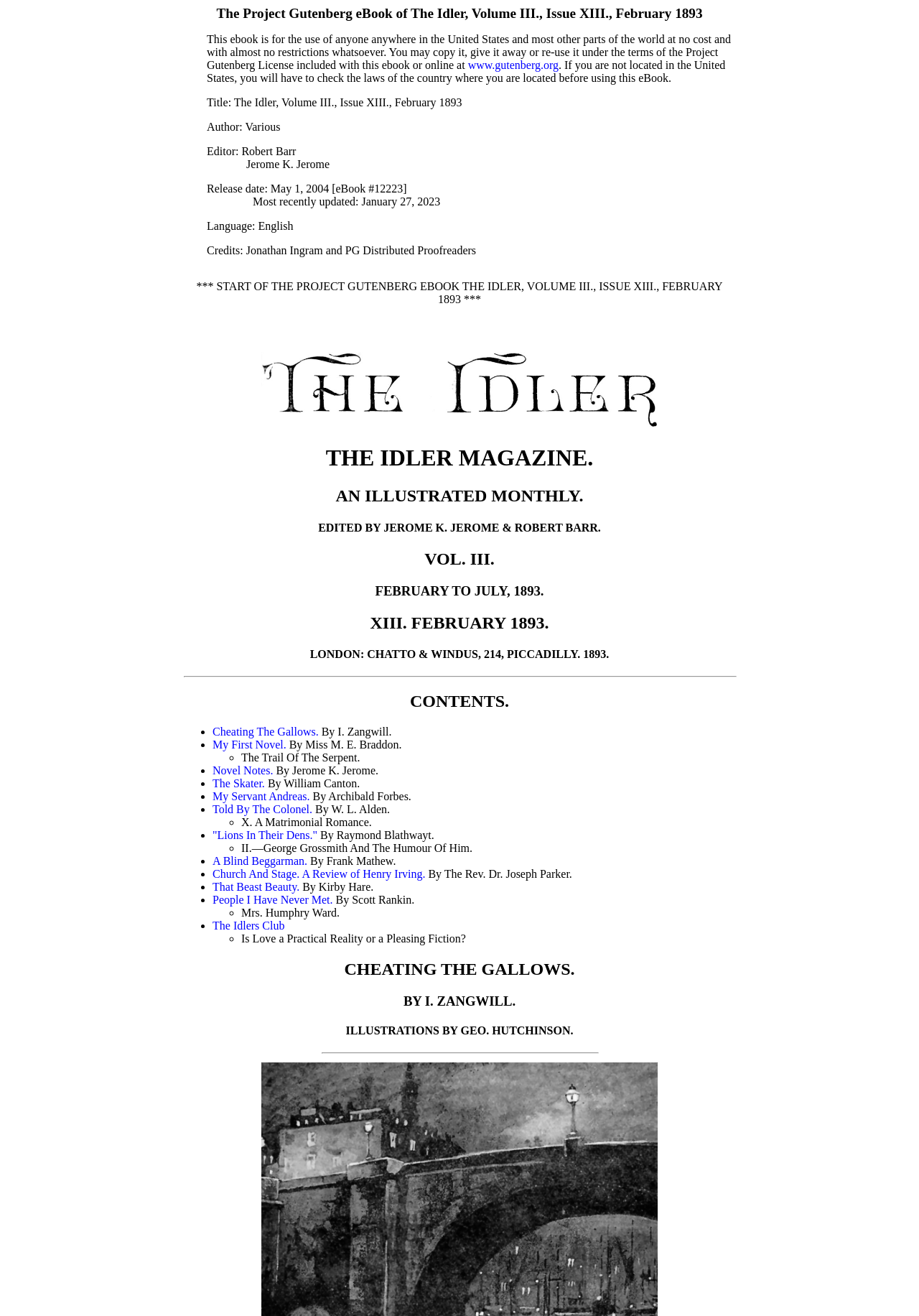Specify the bounding box coordinates of the area to click in order to execute this command: 'Read the article 'My First Novel''. The coordinates should consist of four float numbers ranging from 0 to 1, and should be formatted as [left, top, right, bottom].

[0.231, 0.561, 0.311, 0.57]